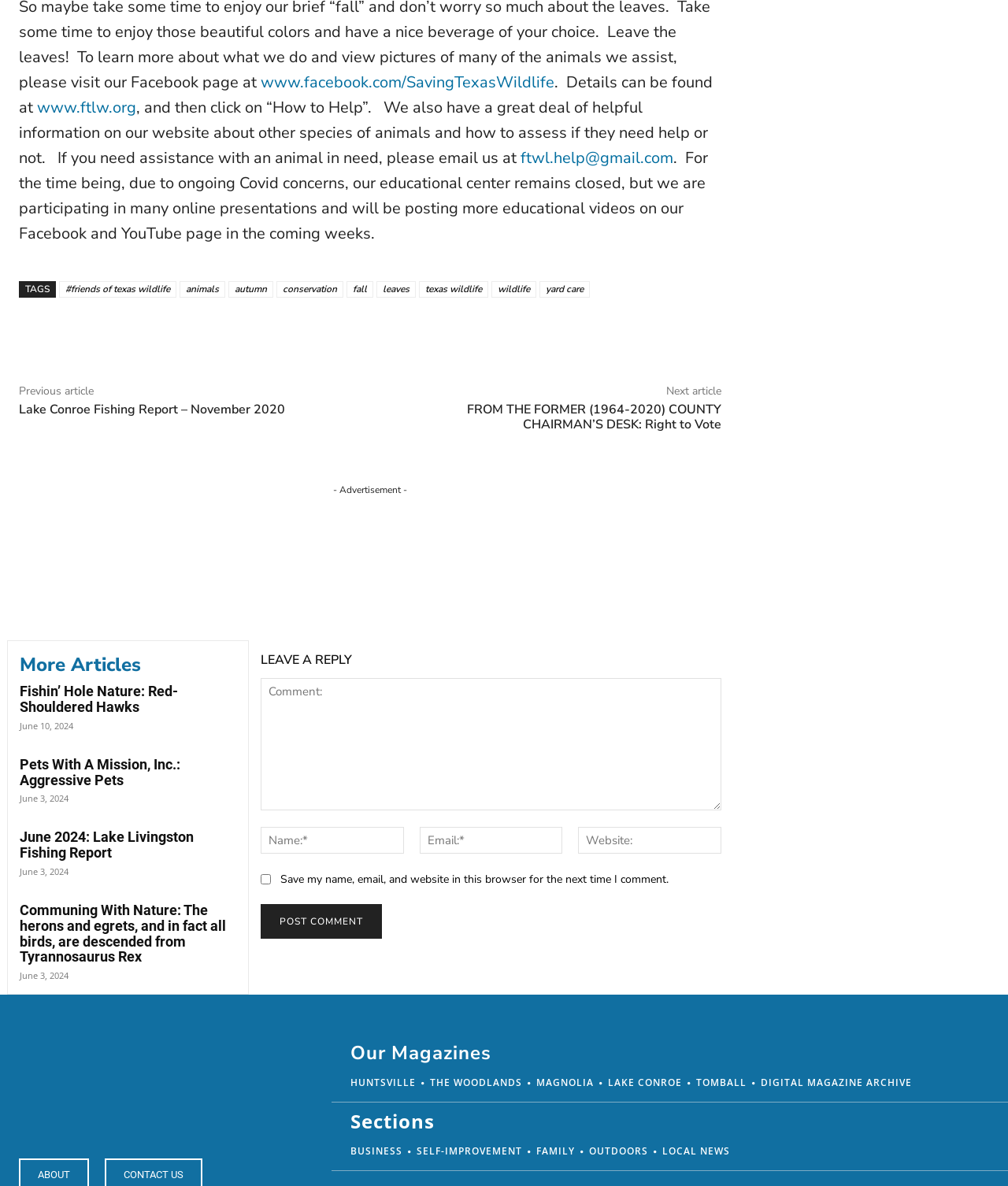Could you highlight the region that needs to be clicked to execute the instruction: "Click on the Facebook link"?

[0.259, 0.06, 0.55, 0.078]